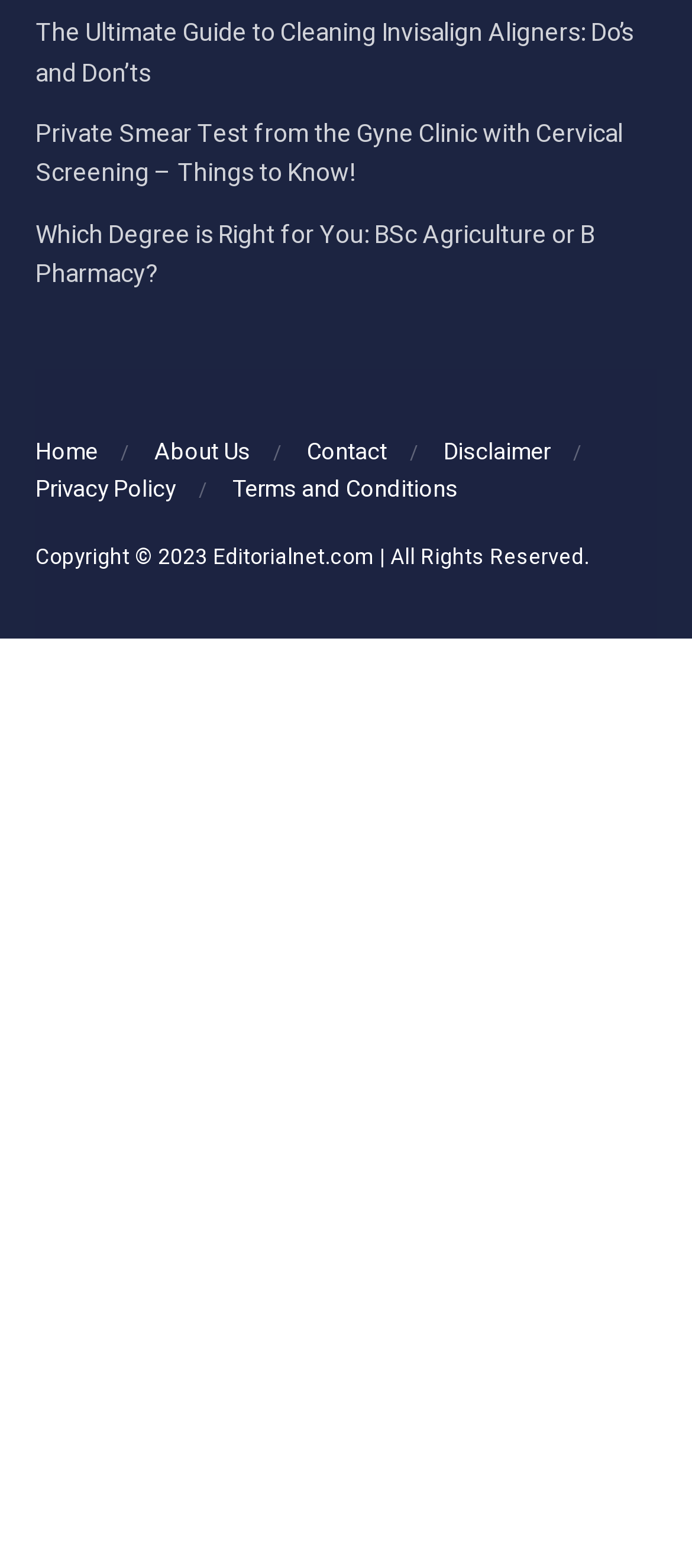Specify the bounding box coordinates of the element's area that should be clicked to execute the given instruction: "contact us". The coordinates should be four float numbers between 0 and 1, i.e., [left, top, right, bottom].

[0.444, 0.277, 0.559, 0.299]